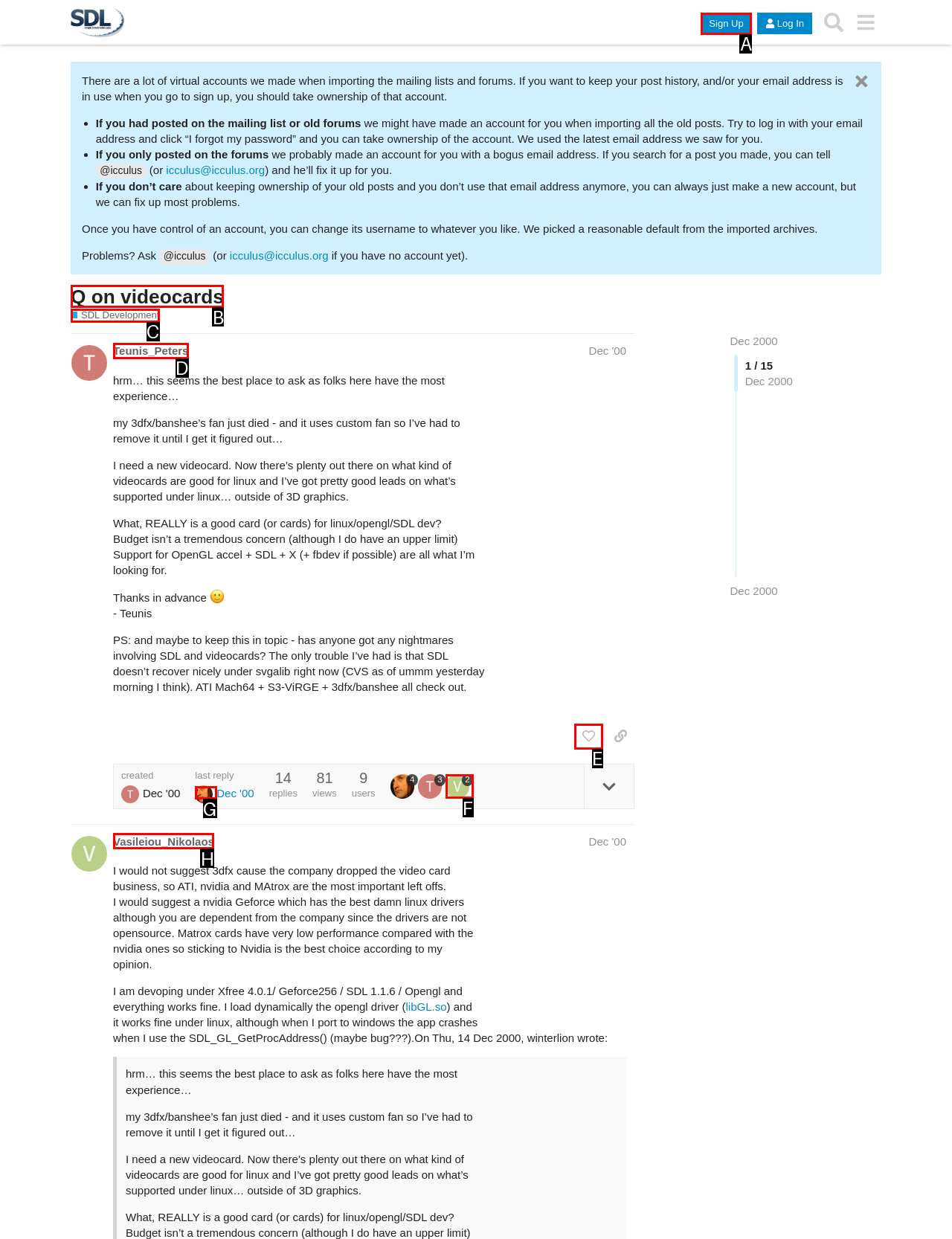Determine which option fits the following description: title="like this post"
Answer with the corresponding option's letter directly.

E